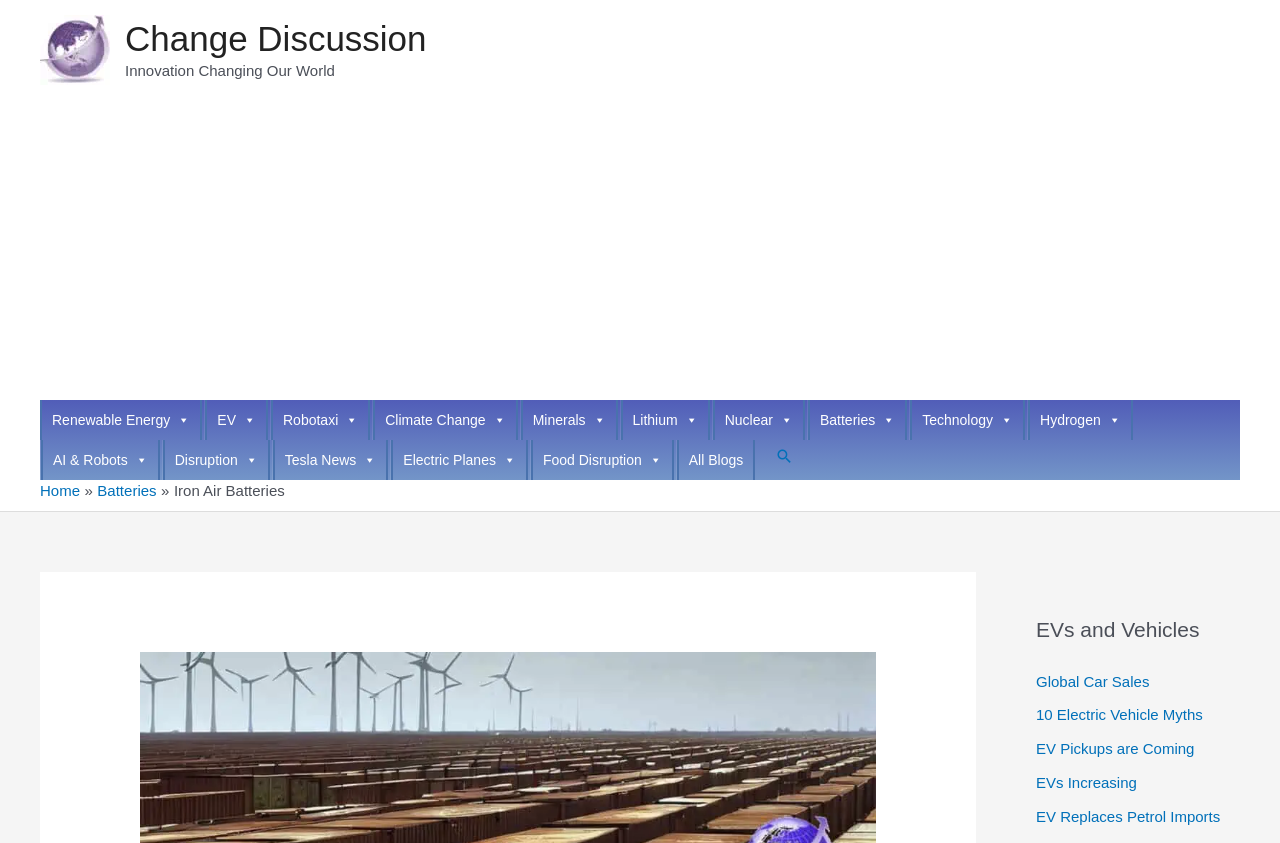Please specify the bounding box coordinates of the element that should be clicked to execute the given instruction: 'Go to Home page'. Ensure the coordinates are four float numbers between 0 and 1, expressed as [left, top, right, bottom].

[0.031, 0.572, 0.063, 0.592]